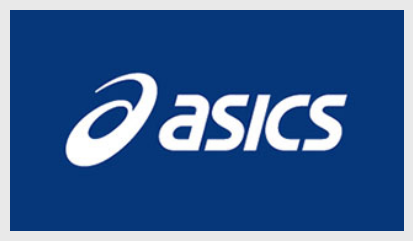What type of activities does Asics cater to?
Refer to the image and answer the question using a single word or phrase.

running, training, and outdoor activities